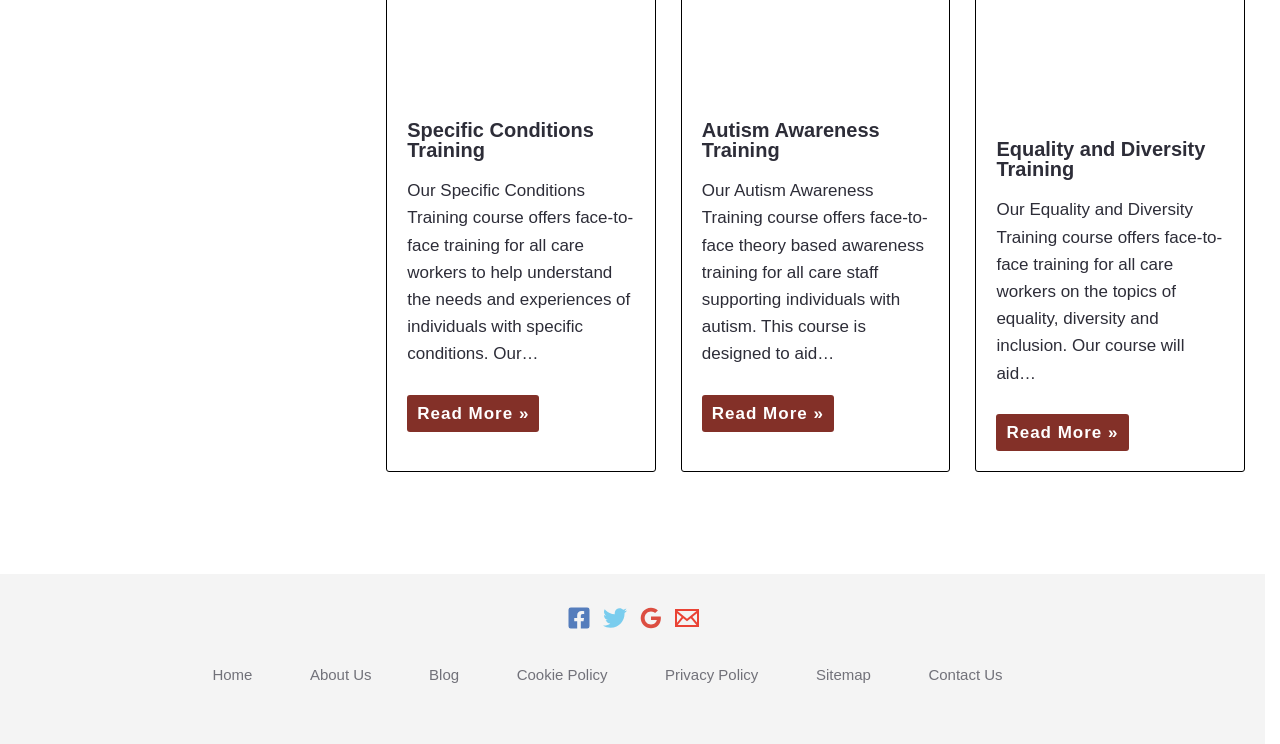What is the topic of the second course described on the page?
Your answer should be a single word or phrase derived from the screenshot.

Autism Awareness